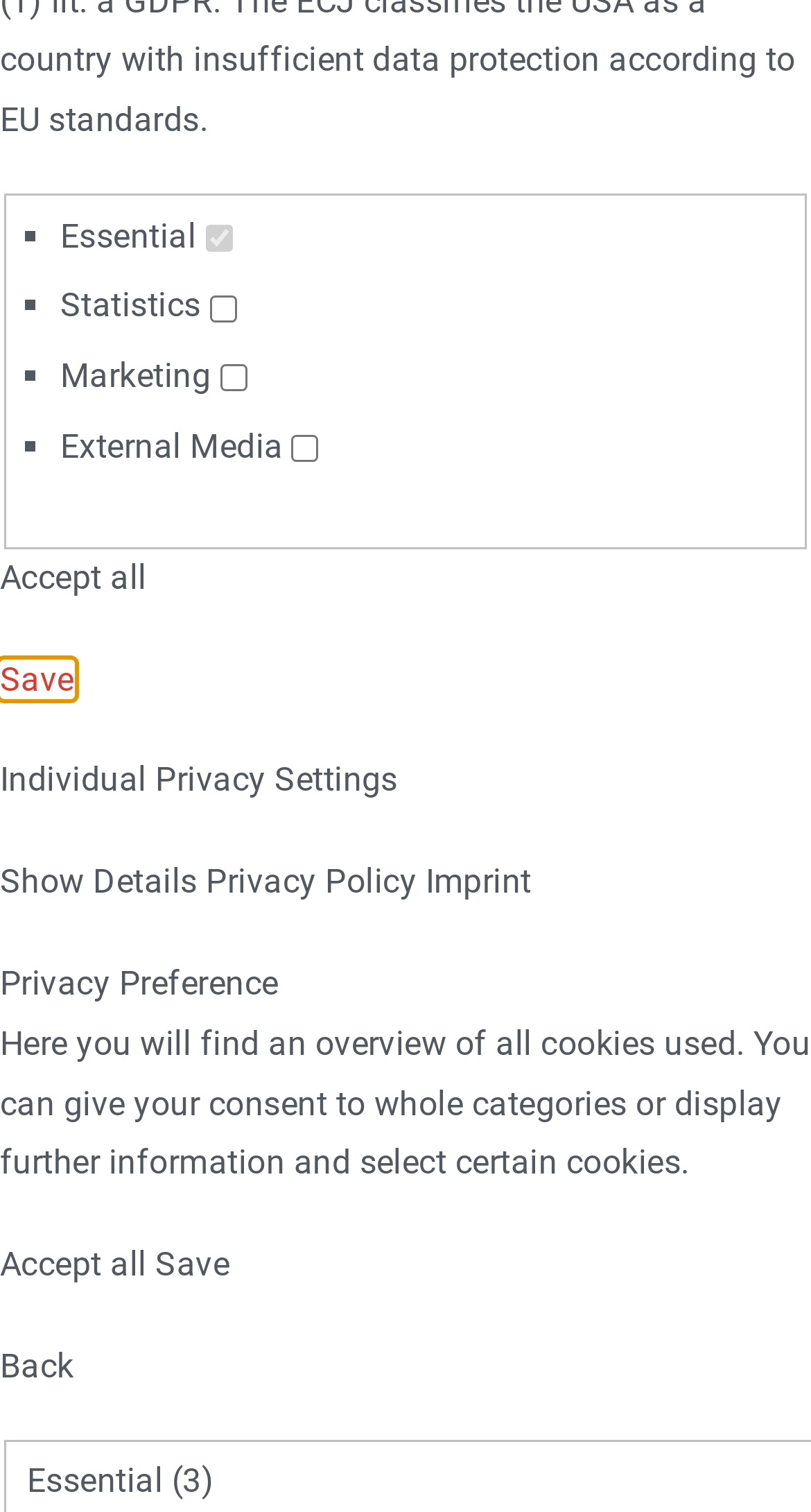What is the purpose of the 'Save' button?
Offer a detailed and full explanation in response to the question.

The purpose of the 'Save' button is to save the settings because it is a button that is focused and is likely to be used to confirm the changes made to the privacy preferences.